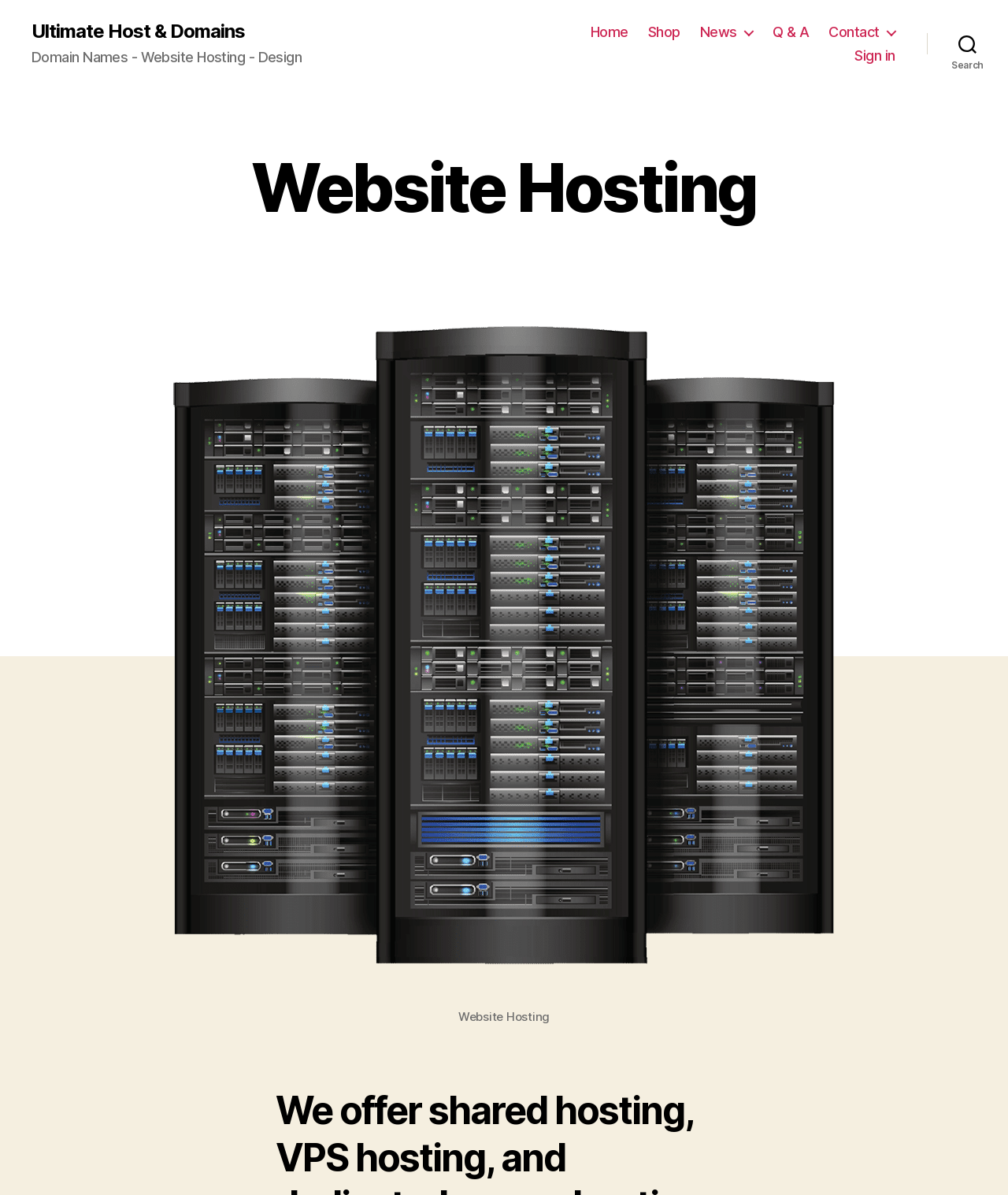Identify the bounding box coordinates of the region that needs to be clicked to carry out this instruction: "go to home page". Provide these coordinates as four float numbers ranging from 0 to 1, i.e., [left, top, right, bottom].

[0.586, 0.02, 0.623, 0.034]